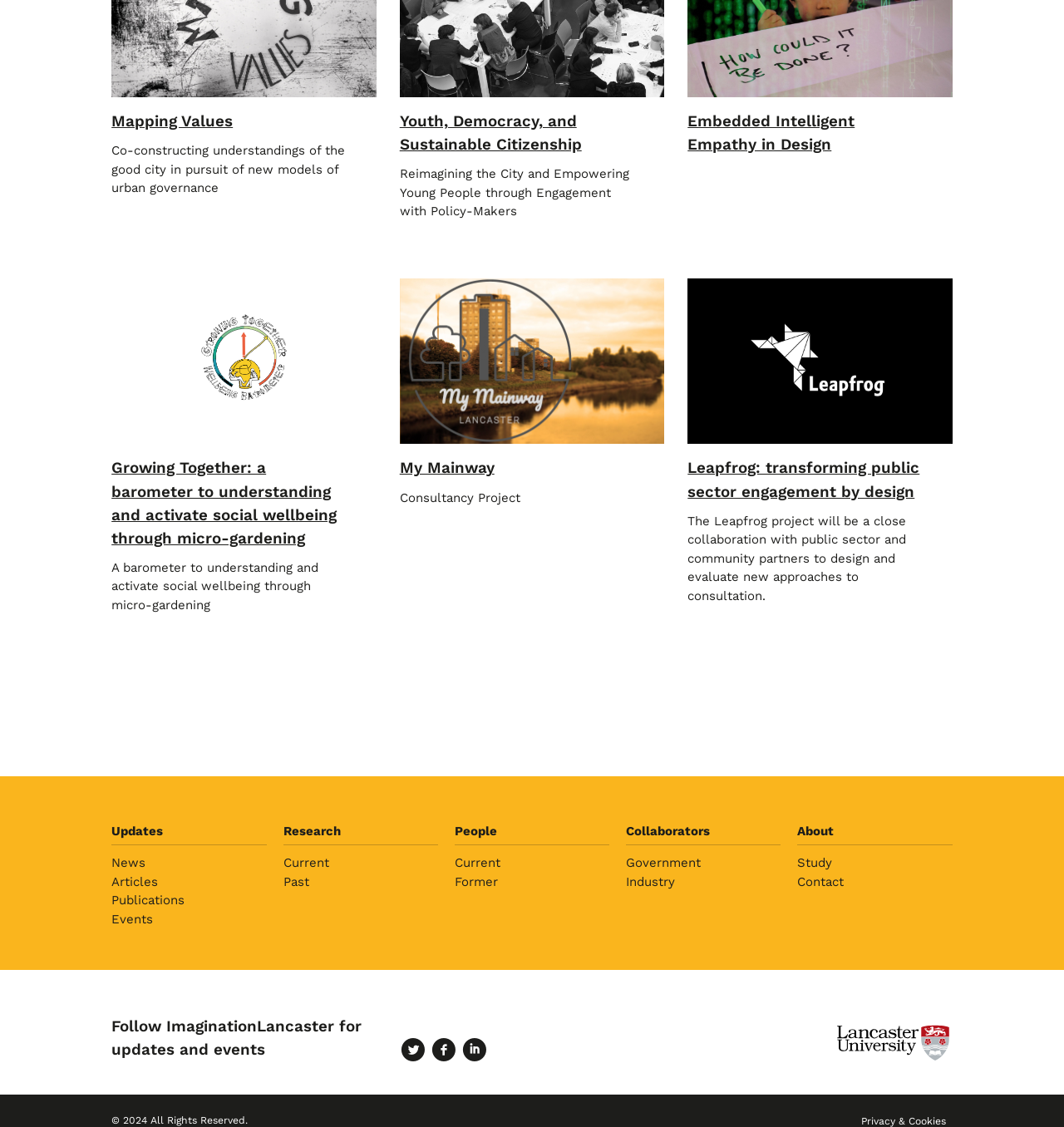What is the title of the first article?
Look at the image and respond with a one-word or short phrase answer.

Growing Together